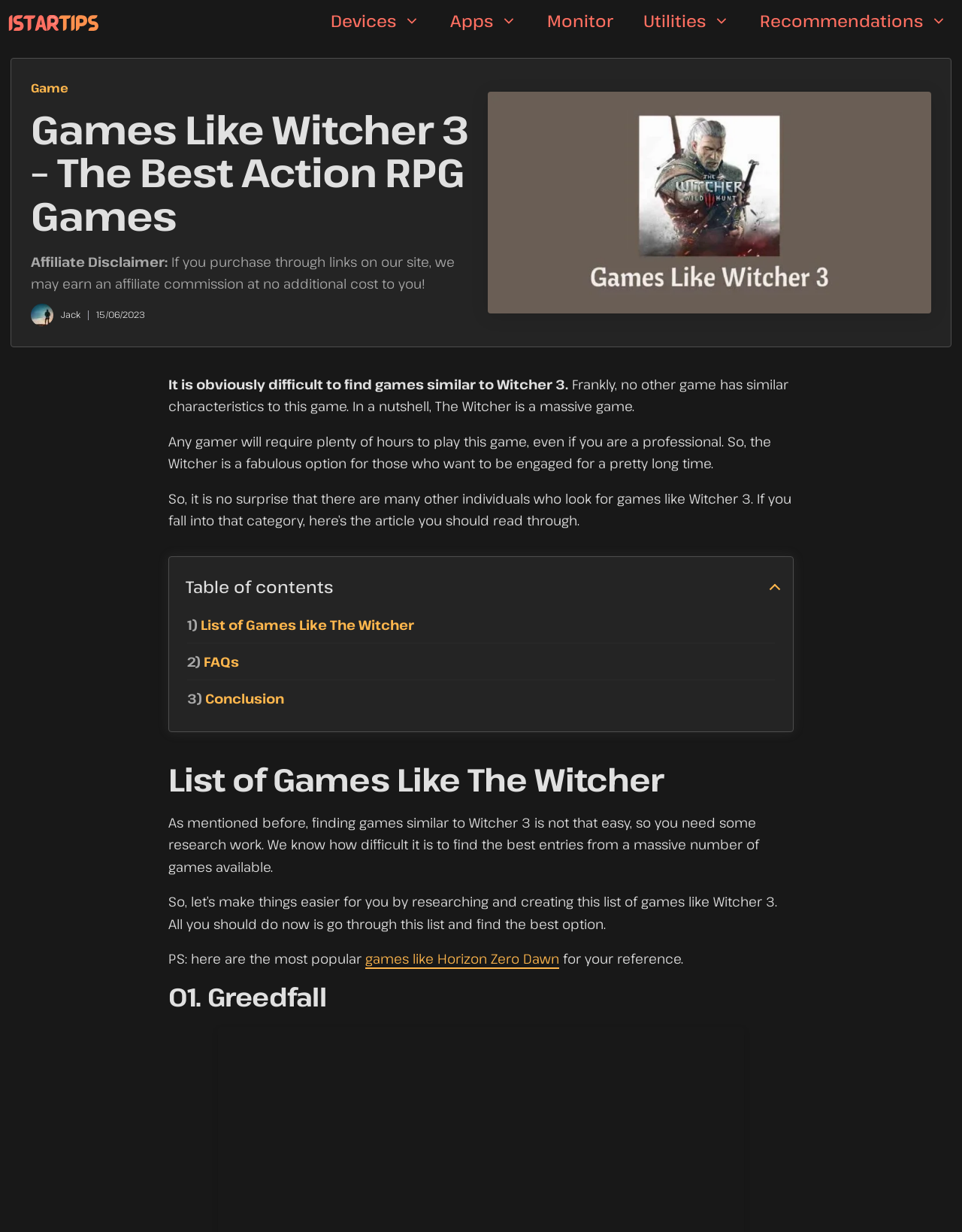Find the bounding box coordinates of the element I should click to carry out the following instruction: "Go to the 'Recommendations' page".

[0.774, 0.0, 1.0, 0.033]